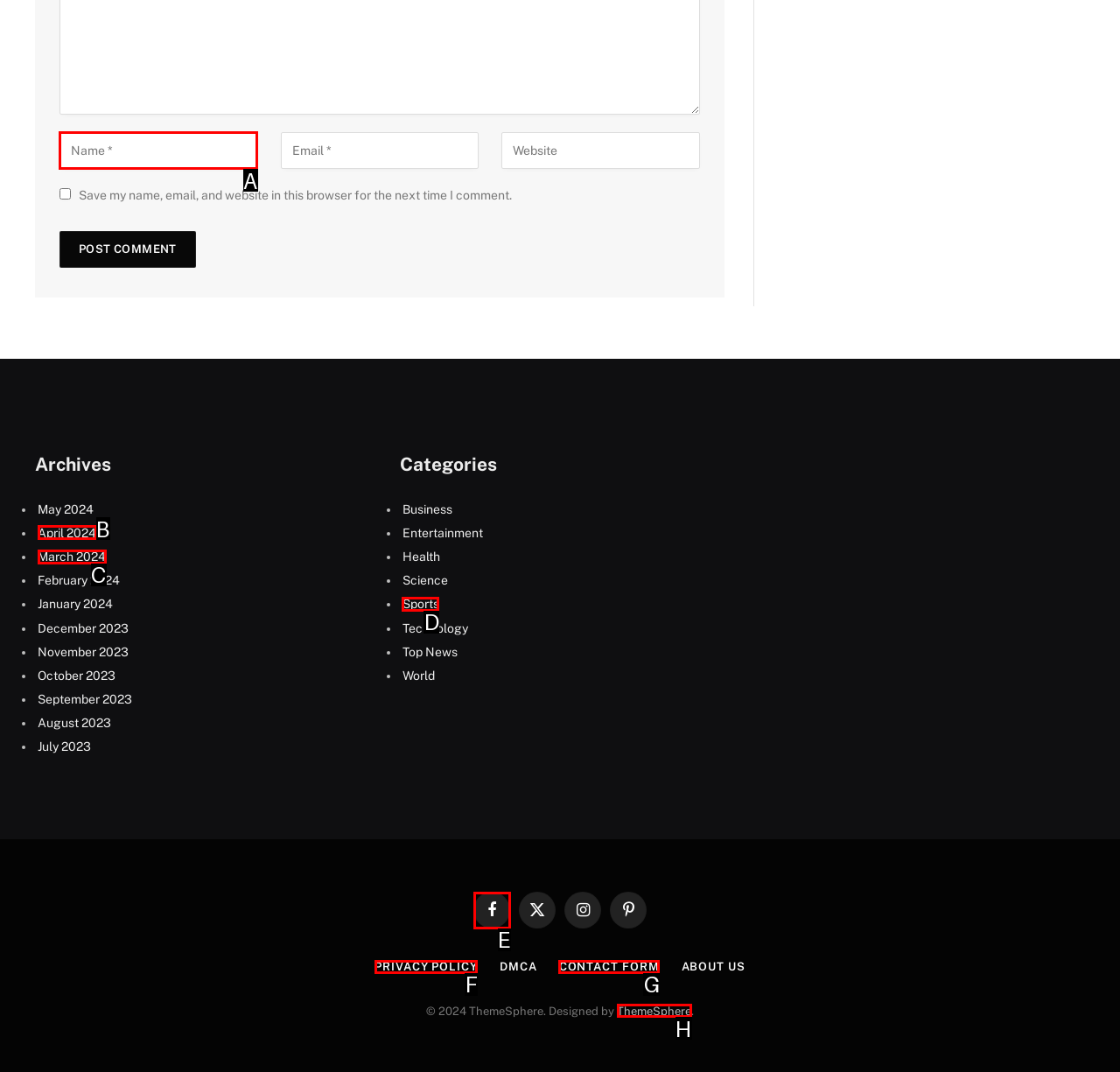Identify the appropriate lettered option to execute the following task: Enter your name
Respond with the letter of the selected choice.

A